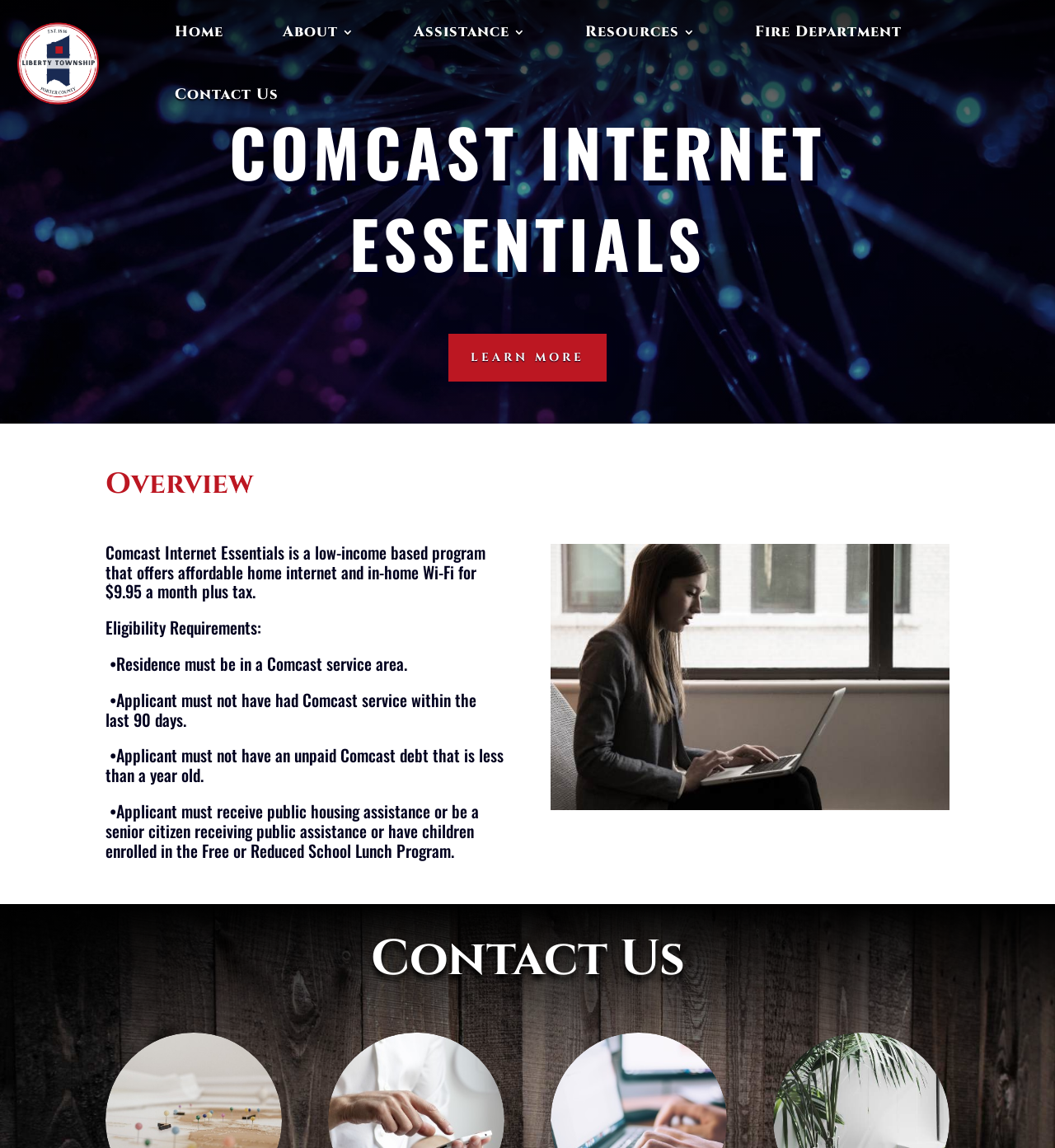Calculate the bounding box coordinates of the UI element given the description: "Home".

[0.166, 0.001, 0.212, 0.055]